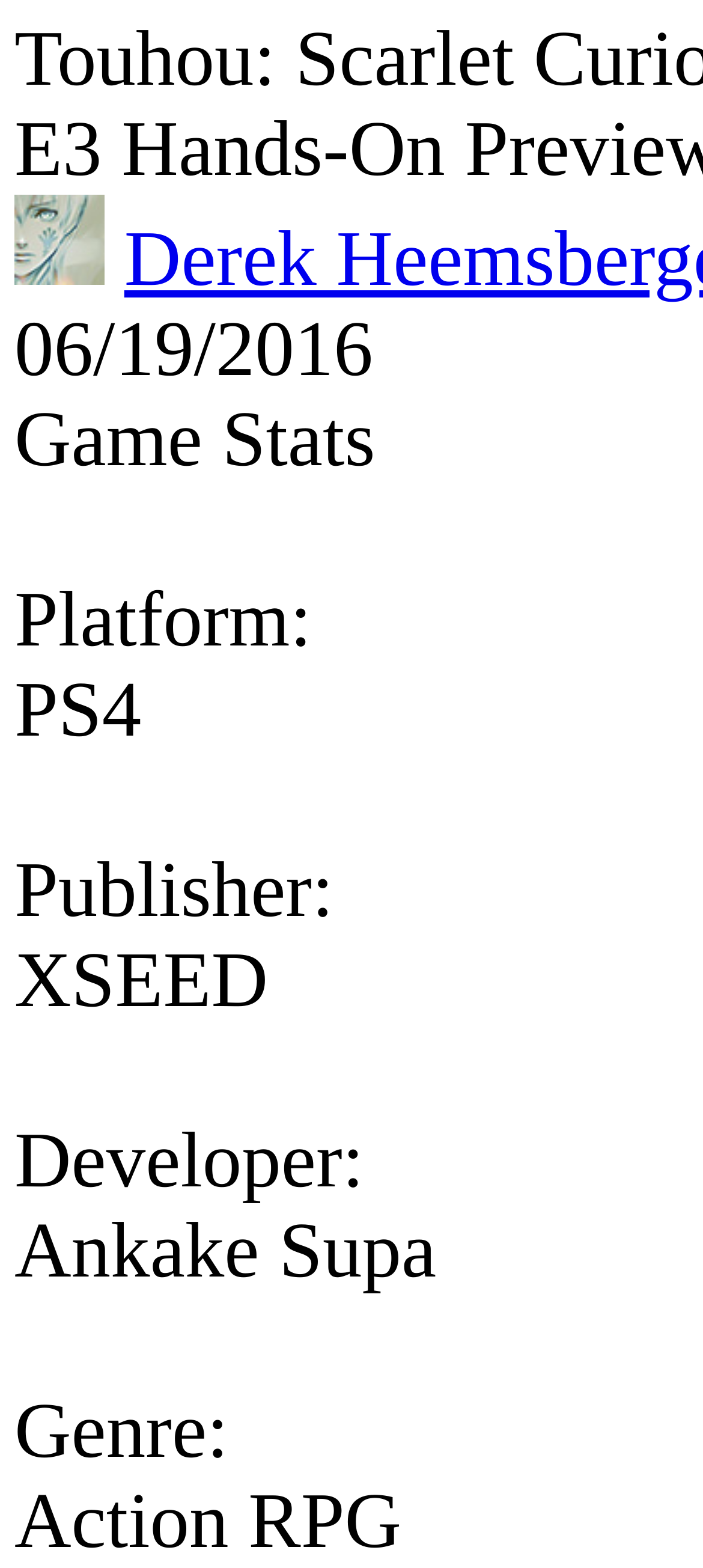What is the release date of Touhou: Scarlet Curiosity?
Refer to the image and provide a thorough answer to the question.

The release date of Touhou: Scarlet Curiosity can be found by looking at the StaticText element with the text '06/19/2016' at the top of the page, which is likely the release date of the game.